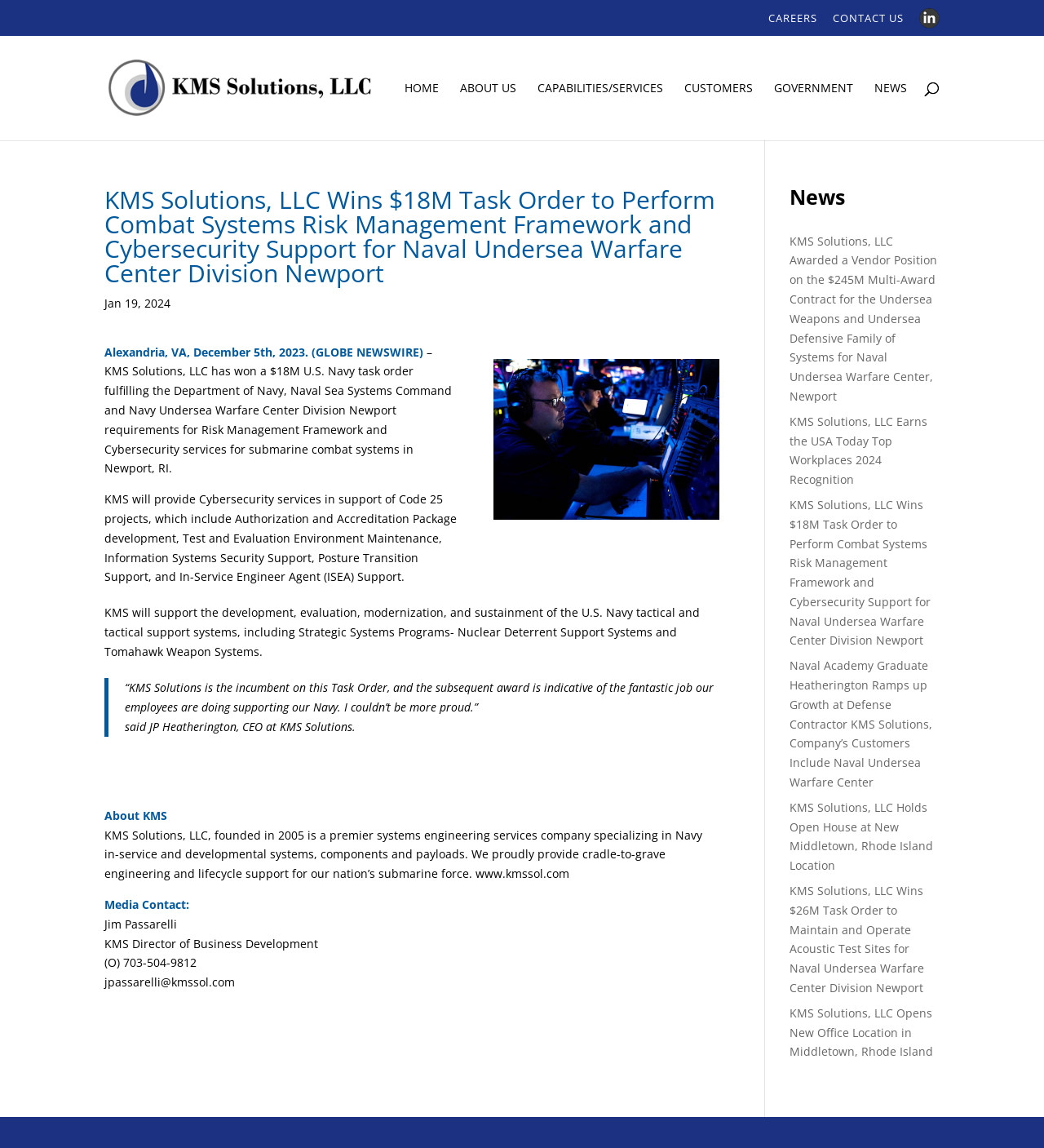Answer the question below with a single word or a brief phrase: 
What is the company name?

KMS Solutions, LLC